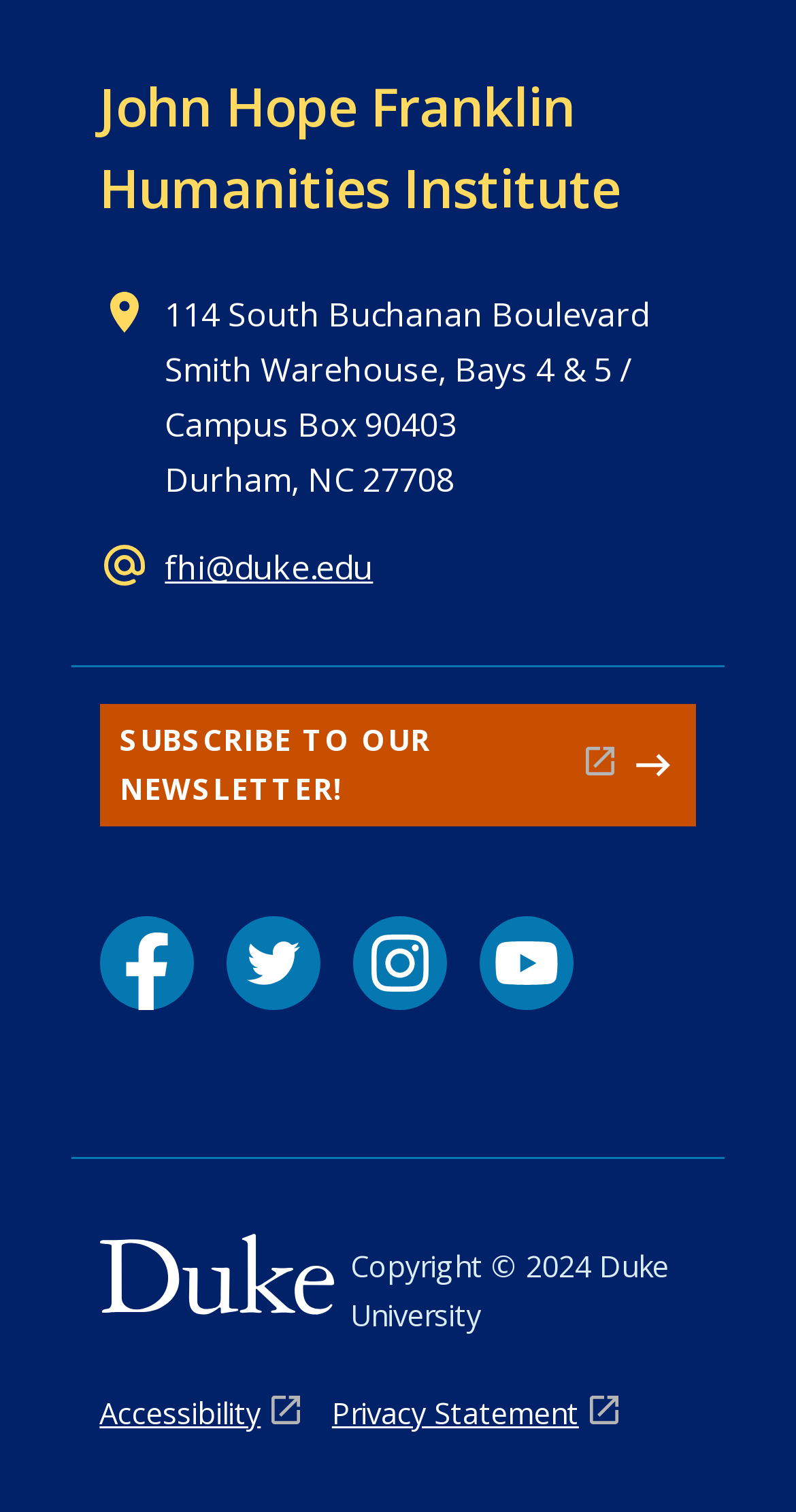Identify the coordinates of the bounding box for the element that must be clicked to accomplish the instruction: "visit the Duke University website".

[0.125, 0.813, 0.419, 0.895]